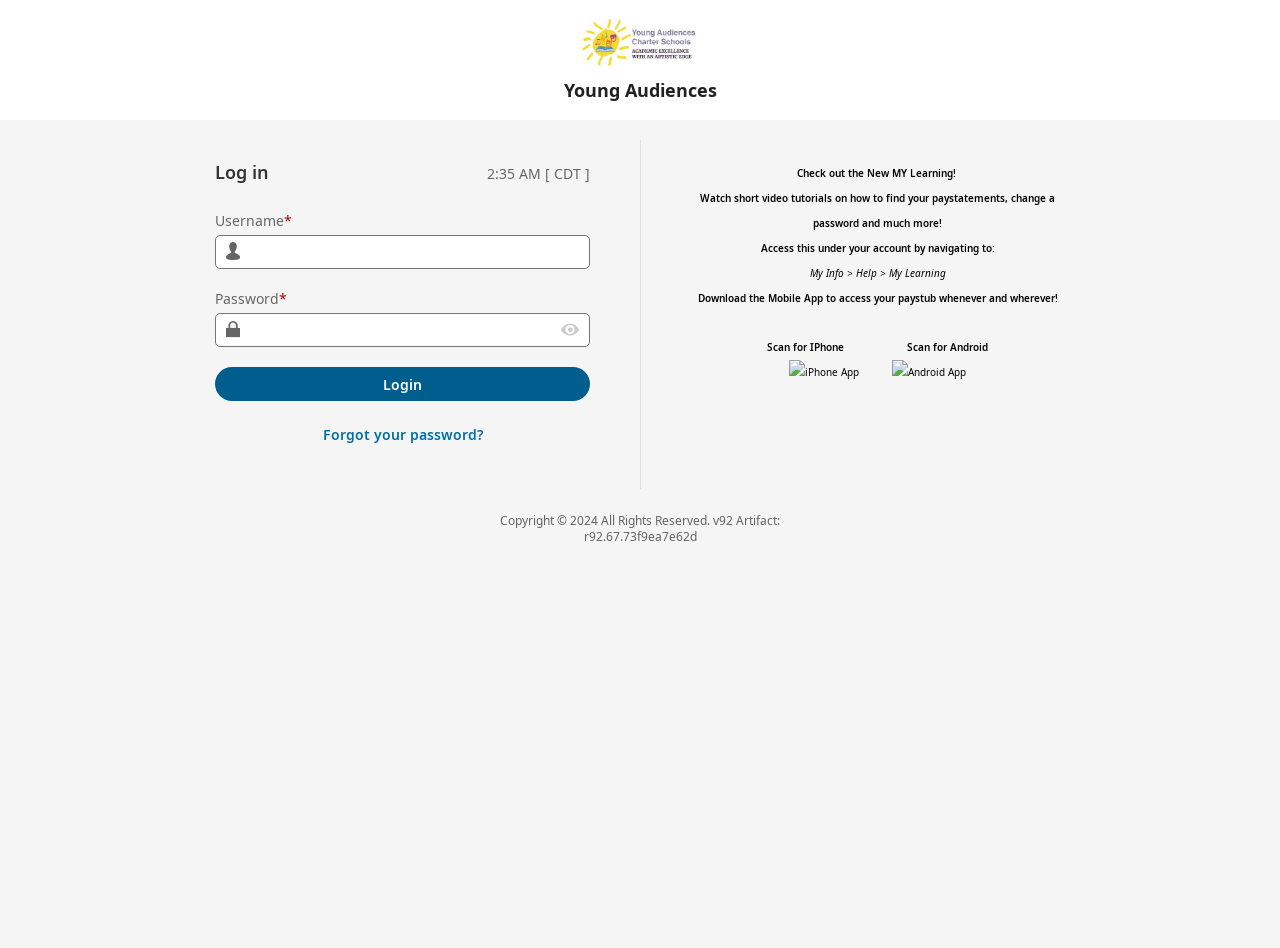How many buttons are there in the login form?
Please answer using one word or phrase, based on the screenshot.

3